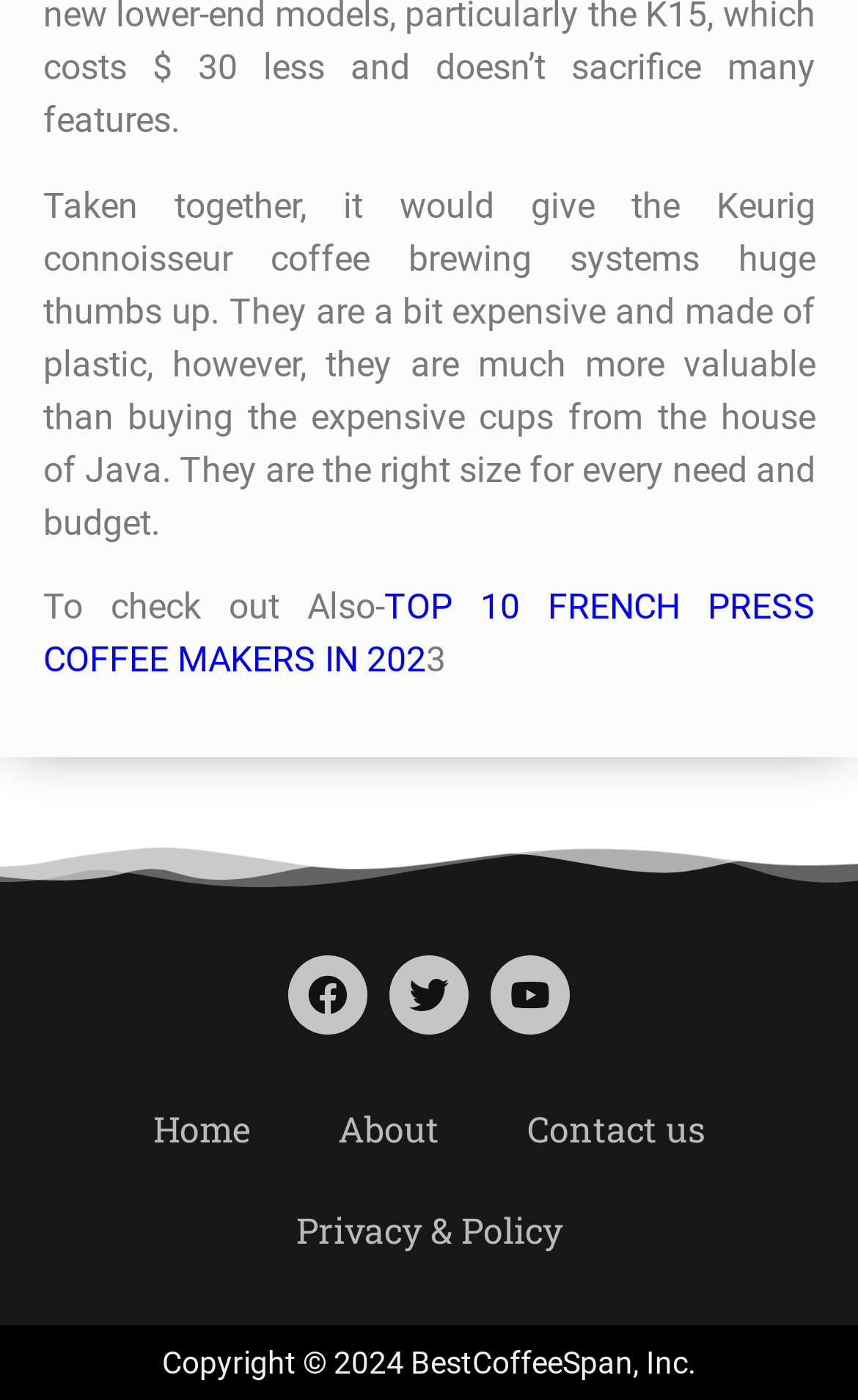Determine the bounding box coordinates of the area to click in order to meet this instruction: "view Privacy & Policy".

[0.294, 0.843, 0.706, 0.915]